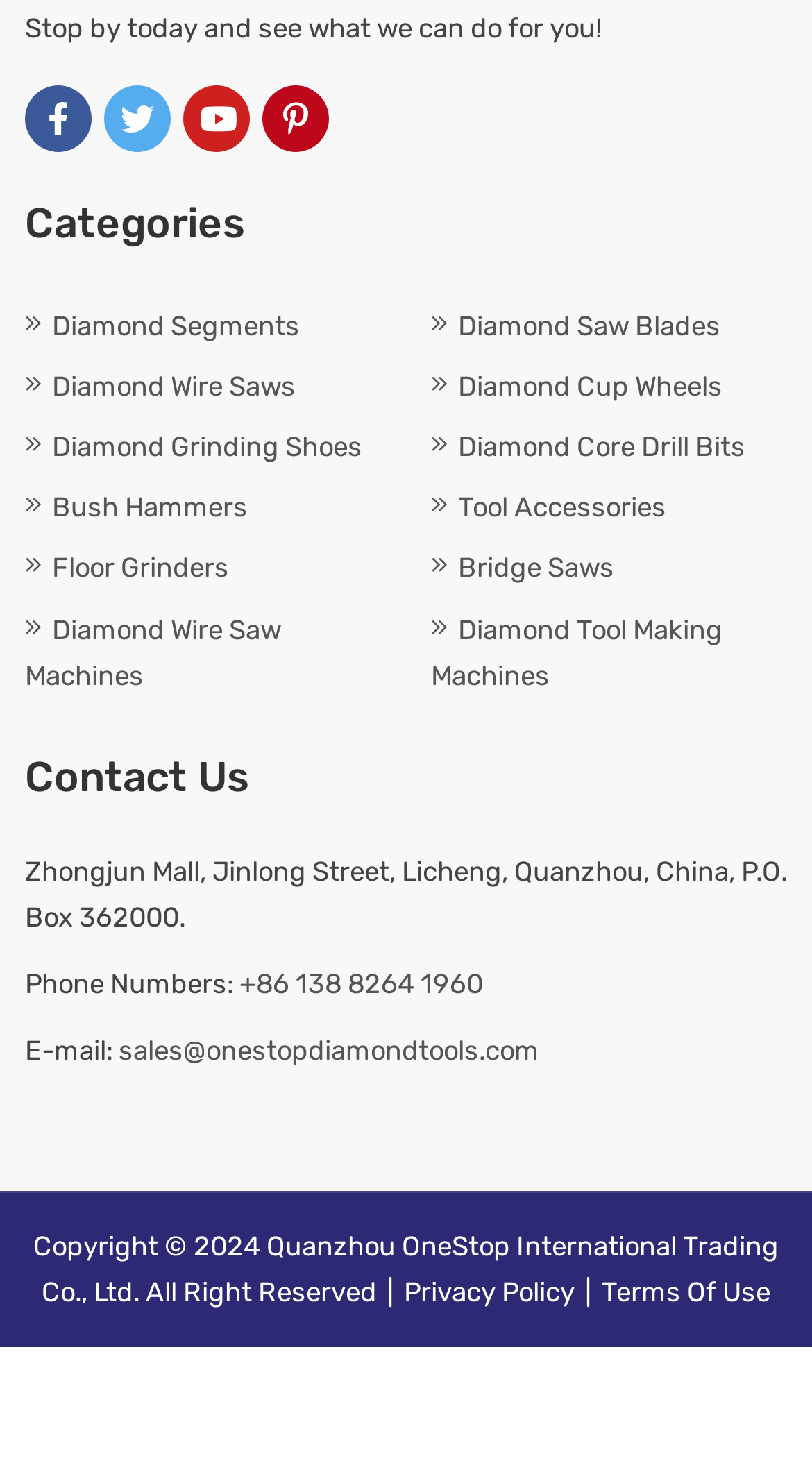Determine the bounding box of the UI component based on this description: "Facebook". The bounding box coordinates should be four float values between 0 and 1, i.e., [left, top, right, bottom].

[0.031, 0.058, 0.113, 0.103]